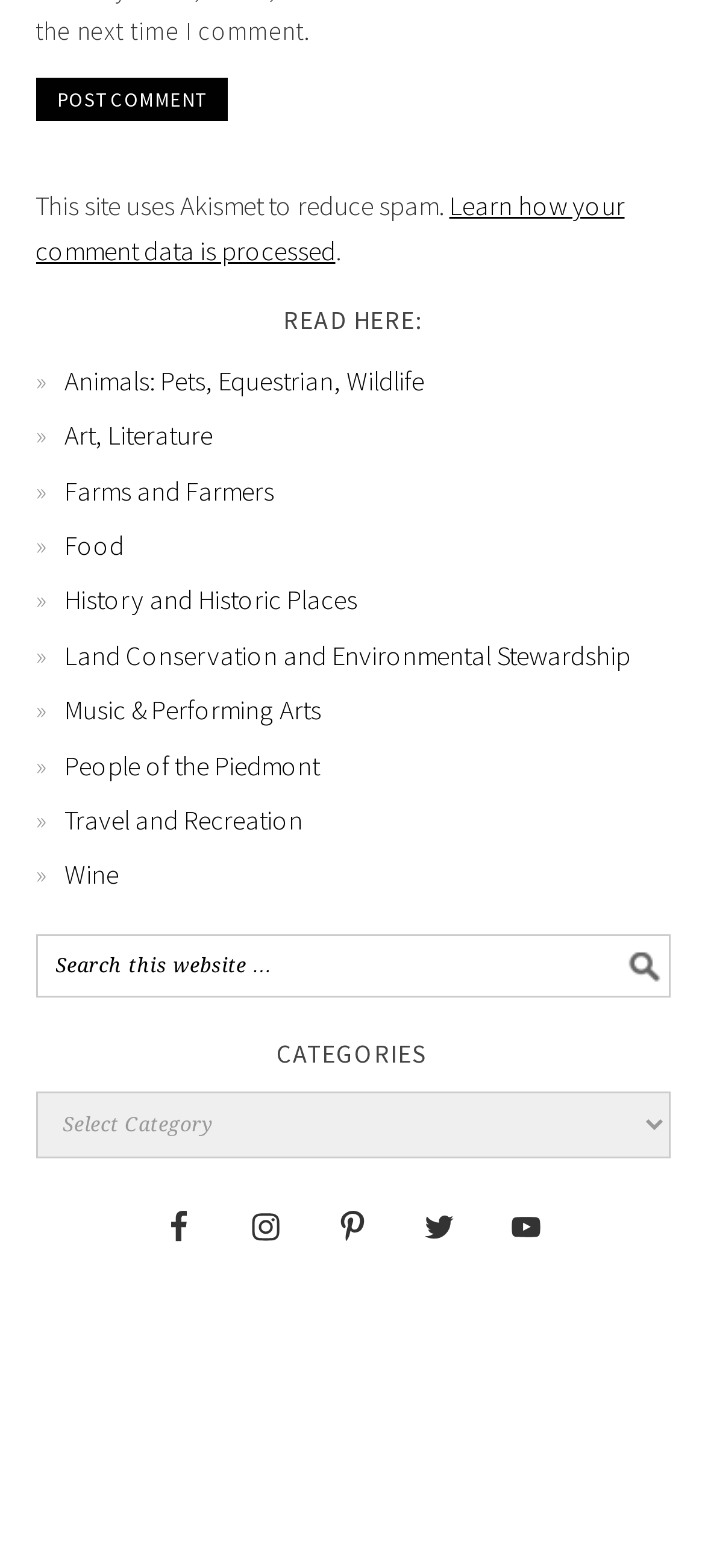Identify the bounding box coordinates of the section that should be clicked to achieve the task described: "contact Freelance-Zone.com by email".

None